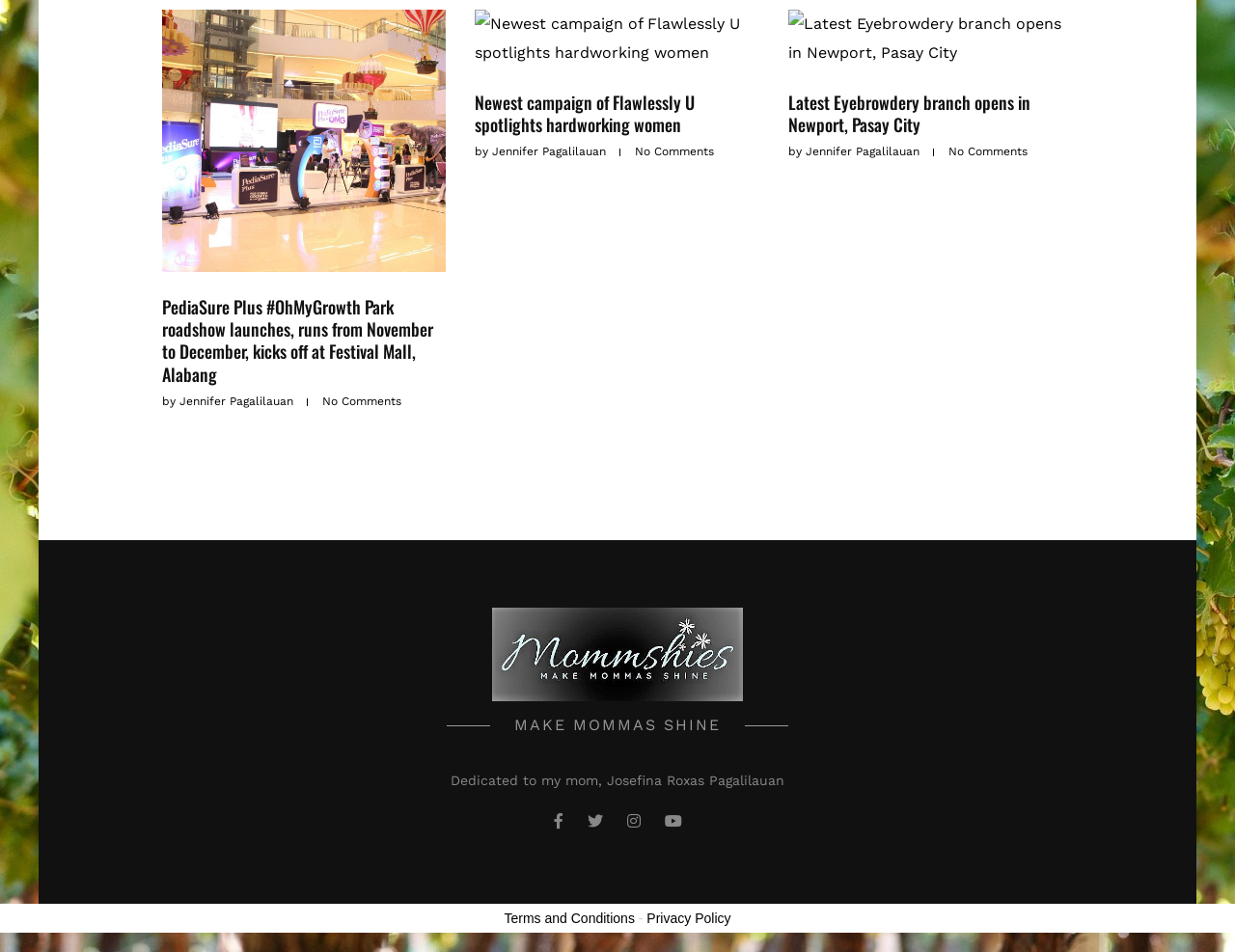Please give a succinct answer to the question in one word or phrase:
What is the name of the author of the articles?

Jennifer Pagalilauan